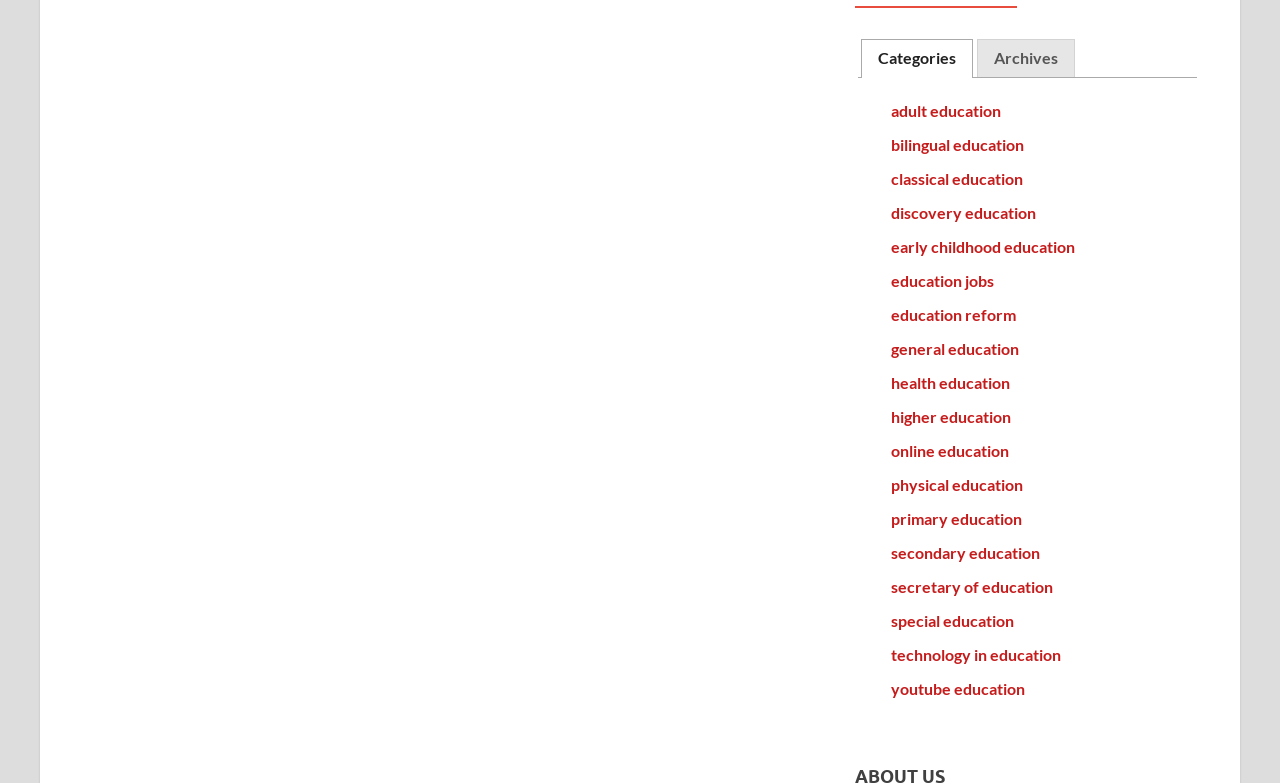How many tabs are in the tablist?
Please provide a single word or phrase as your answer based on the image.

2